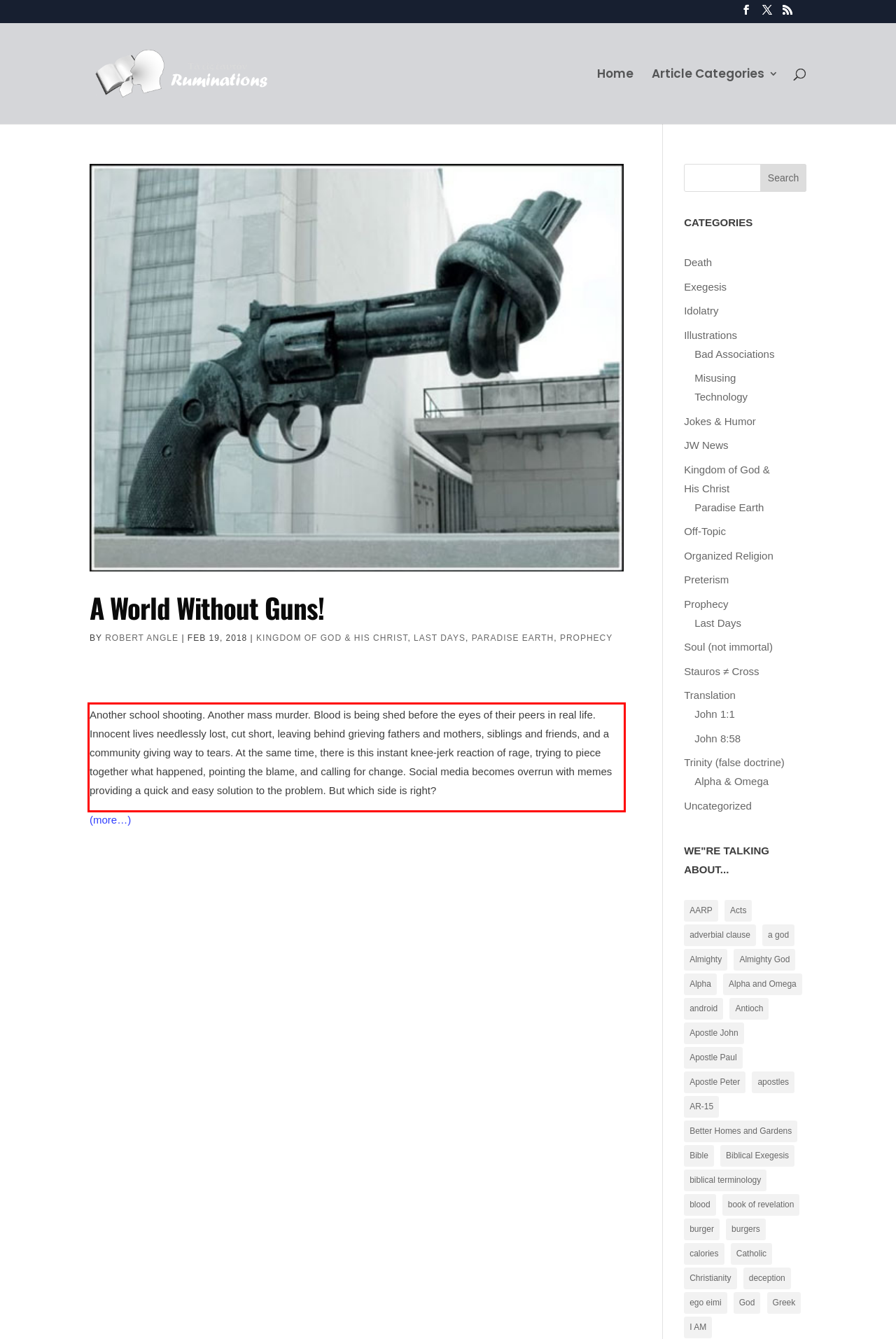Using the provided screenshot, read and generate the text content within the red-bordered area.

Another school shooting. Another mass murder. Blood is being shed before the eyes of their peers in real life. Innocent lives needlessly lost, cut short, leaving behind grieving fathers and mothers, siblings and friends, and a community giving way to tears. At the same time, there is this instant knee-jerk reaction of rage, trying to piece together what happened, pointing the blame, and calling for change. Social media becomes overrun with memes providing a quick and easy solution to the problem. But which side is right?